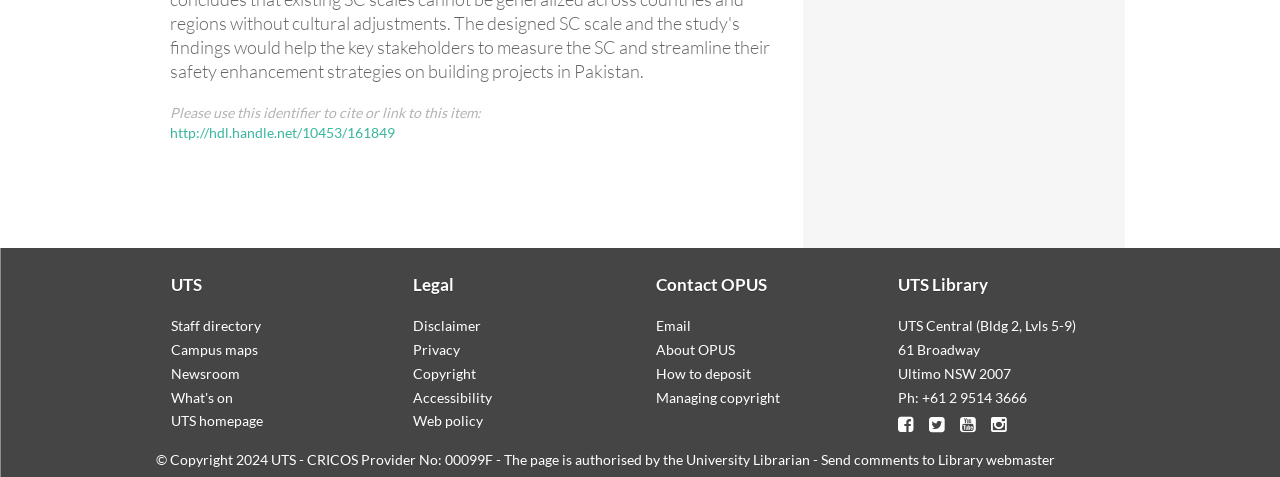Given the description "How to deposit", determine the bounding box of the corresponding UI element.

[0.512, 0.765, 0.586, 0.8]